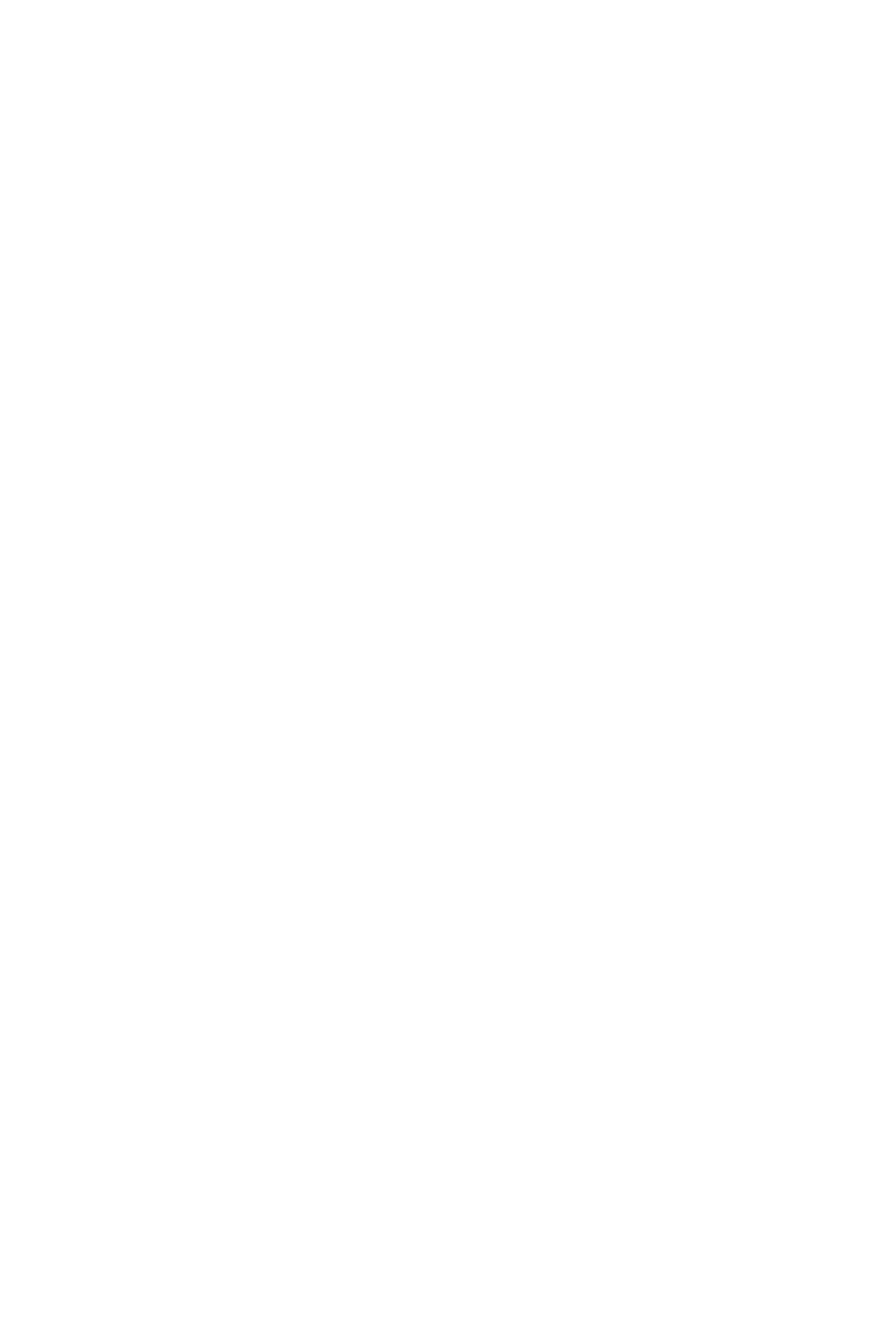Can you give a detailed response to the following question using the information from the image? Is this webpage organized alphabetically?

By examining the text of the links, I can see that they are not organized alphabetically. If they were, the links would be in a sequential order, but that's not the case here.